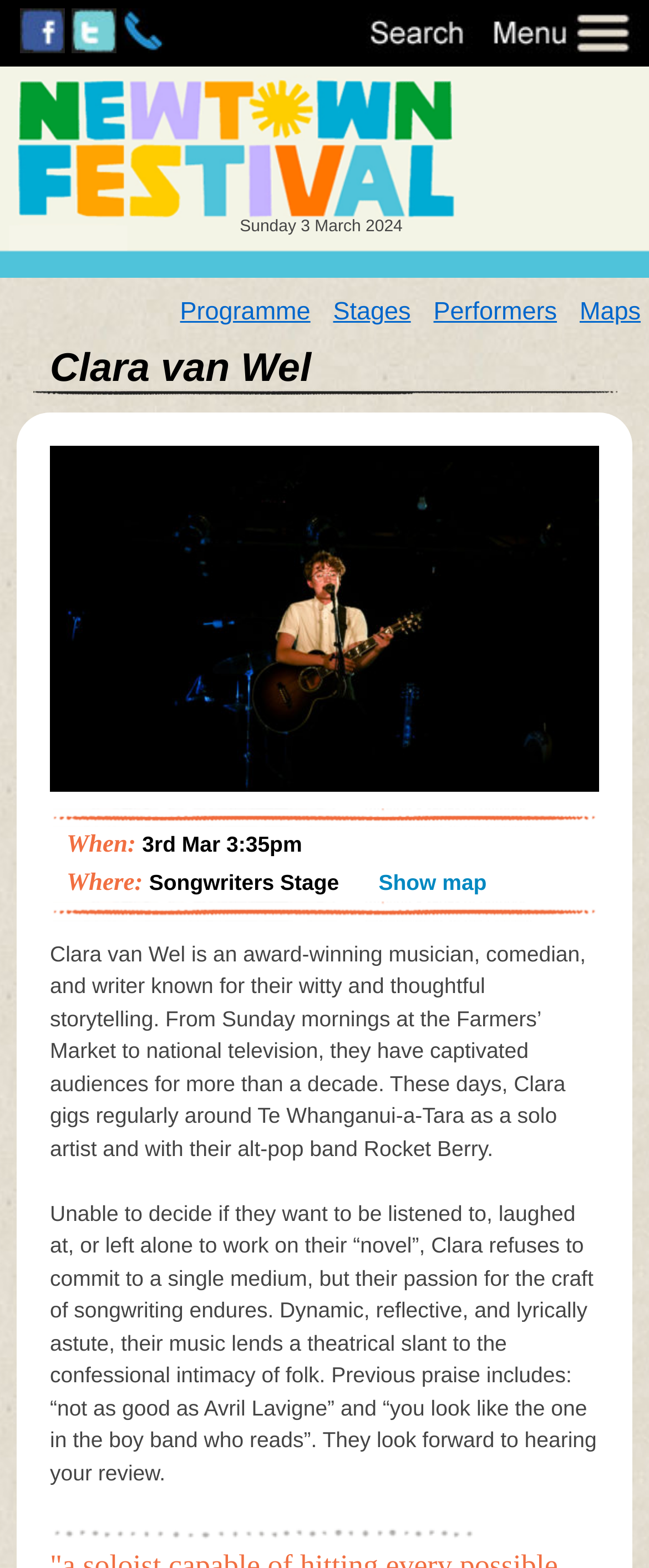Construct a comprehensive caption that outlines the webpage's structure and content.

The webpage is about Clara van Wel, an award-winning musician, comedian, and writer, and her performance at the Newtown festival. At the top left corner, there are three social media links: Facebook, Twitter, and Contact us, each accompanied by an image. 

Below these links, there are two images side by side, taking up most of the top section of the page. 

In the middle section, there is a horizontal menu with five links: Programme, Stages, Performers, Maps, and an empty link. 

Below the menu, there is a heading "Clara van Wel" spanning the entire width of the page. 

Under the heading, there is a section with details about Clara's performance, including the date, time, and location. There is also a link to "Show map" on the right side of this section. 

The main content of the page is a biographical text about Clara van Wel, describing her career, music style, and personality. The text is divided into two paragraphs, with the first one providing an overview of her background and the second one offering more details about her music and sense of humor.